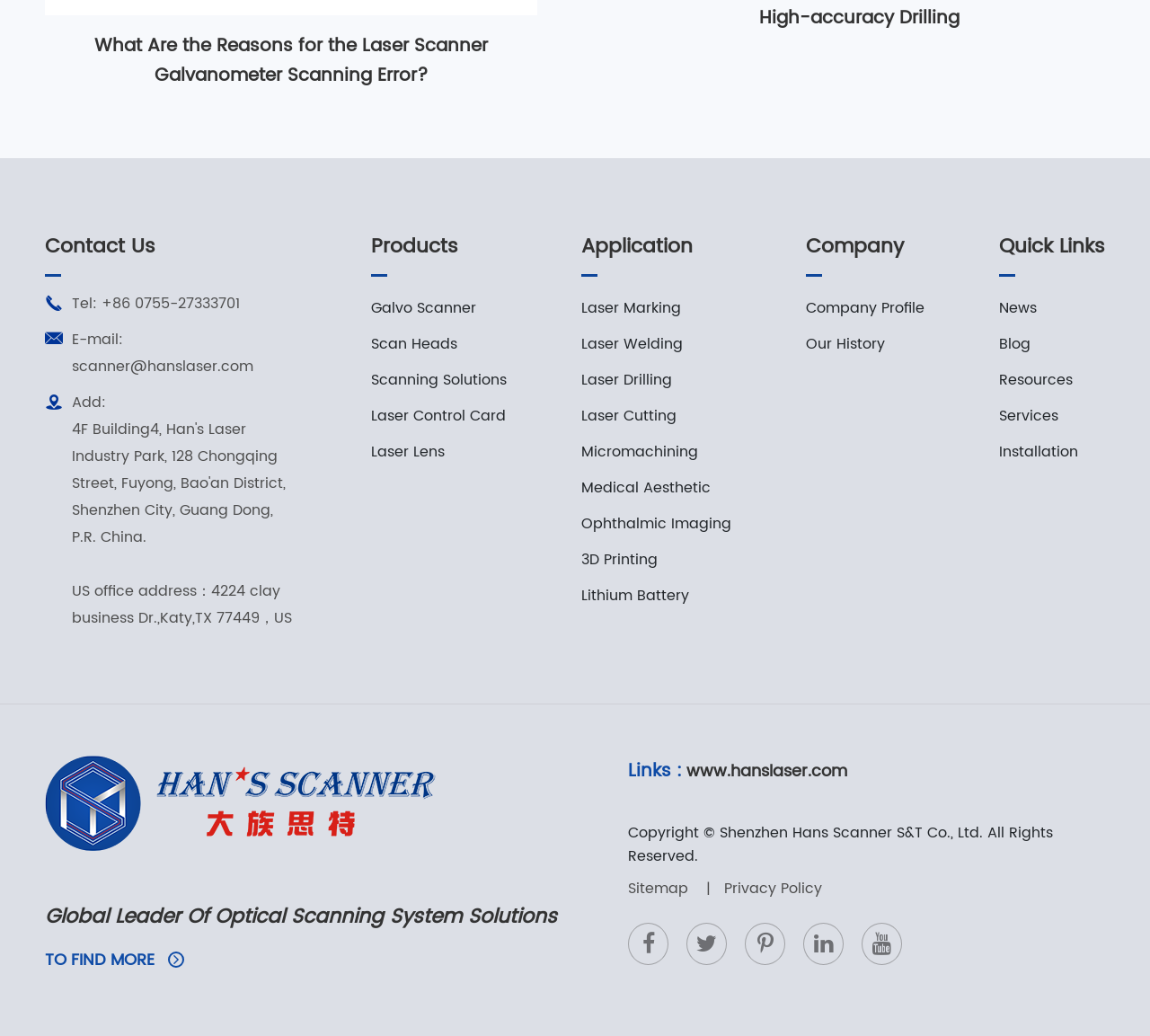Predict the bounding box coordinates for the UI element described as: "Lithium Battery". The coordinates should be four float numbers between 0 and 1, presented as [left, top, right, bottom].

[0.505, 0.562, 0.636, 0.588]